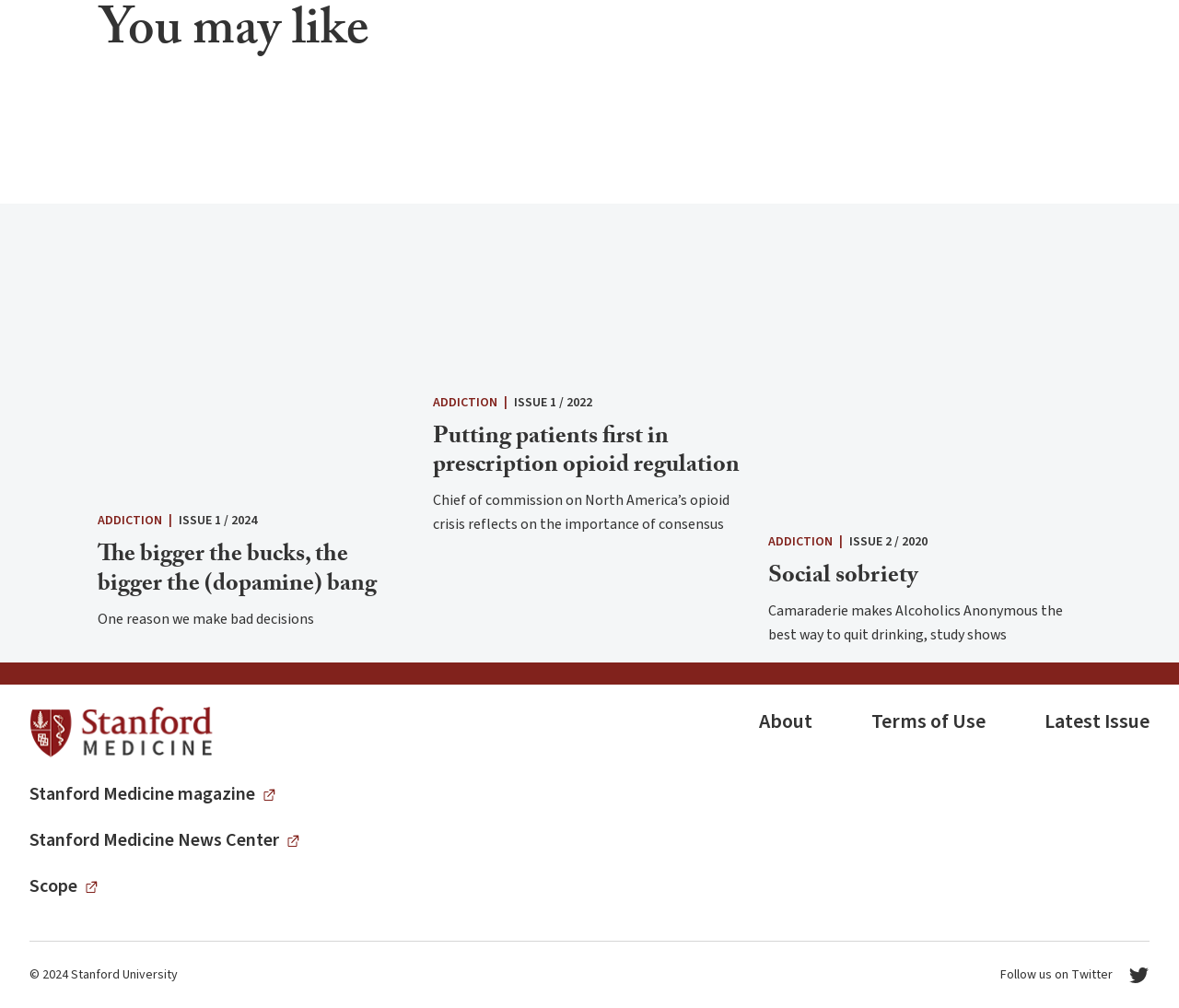Use the details in the image to answer the question thoroughly: 
How many articles are displayed on the webpage?

There are three article sections on the webpage, each with a heading, image, and links to view all articles in a specific category and issue.